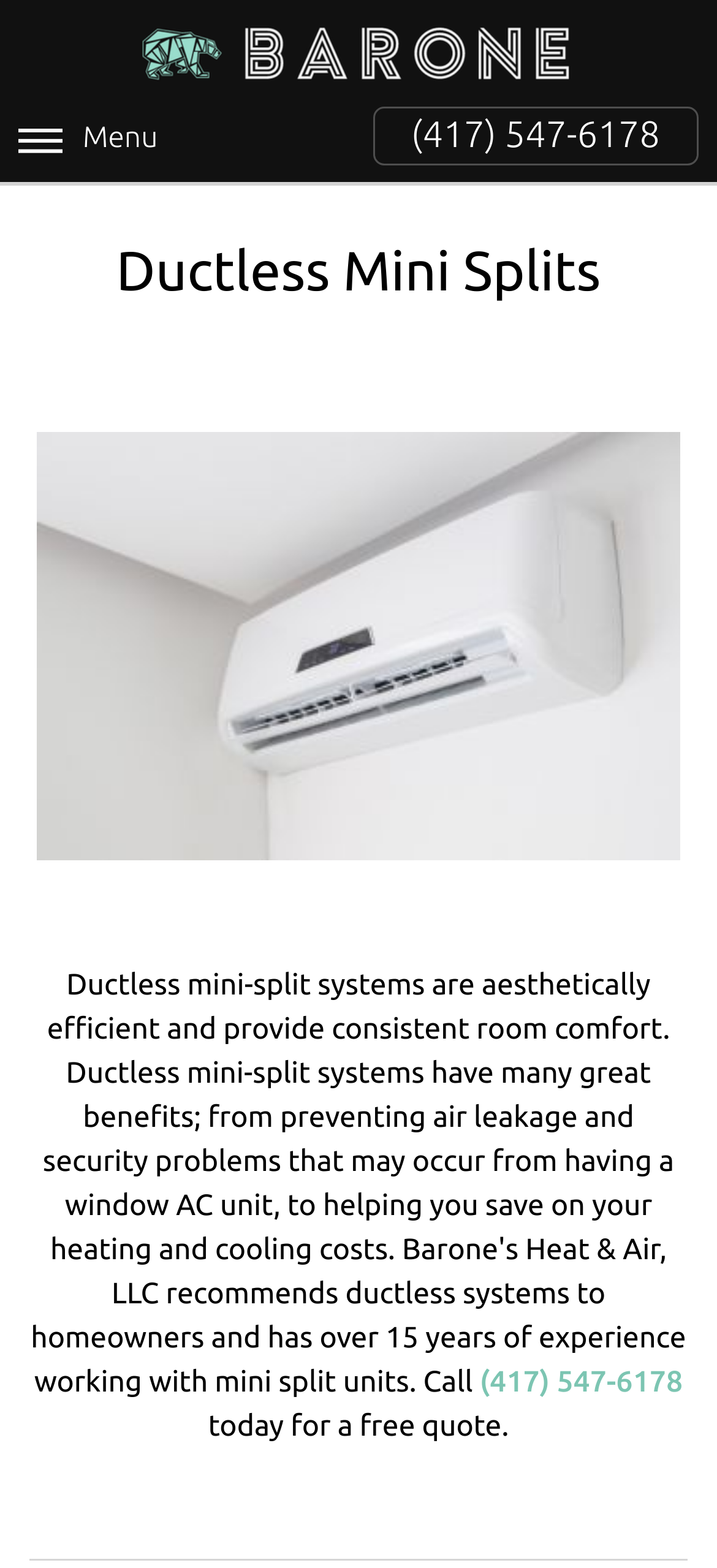What is the type of system shown in the image?
Based on the screenshot, answer the question with a single word or phrase.

Ductless Mini Split System